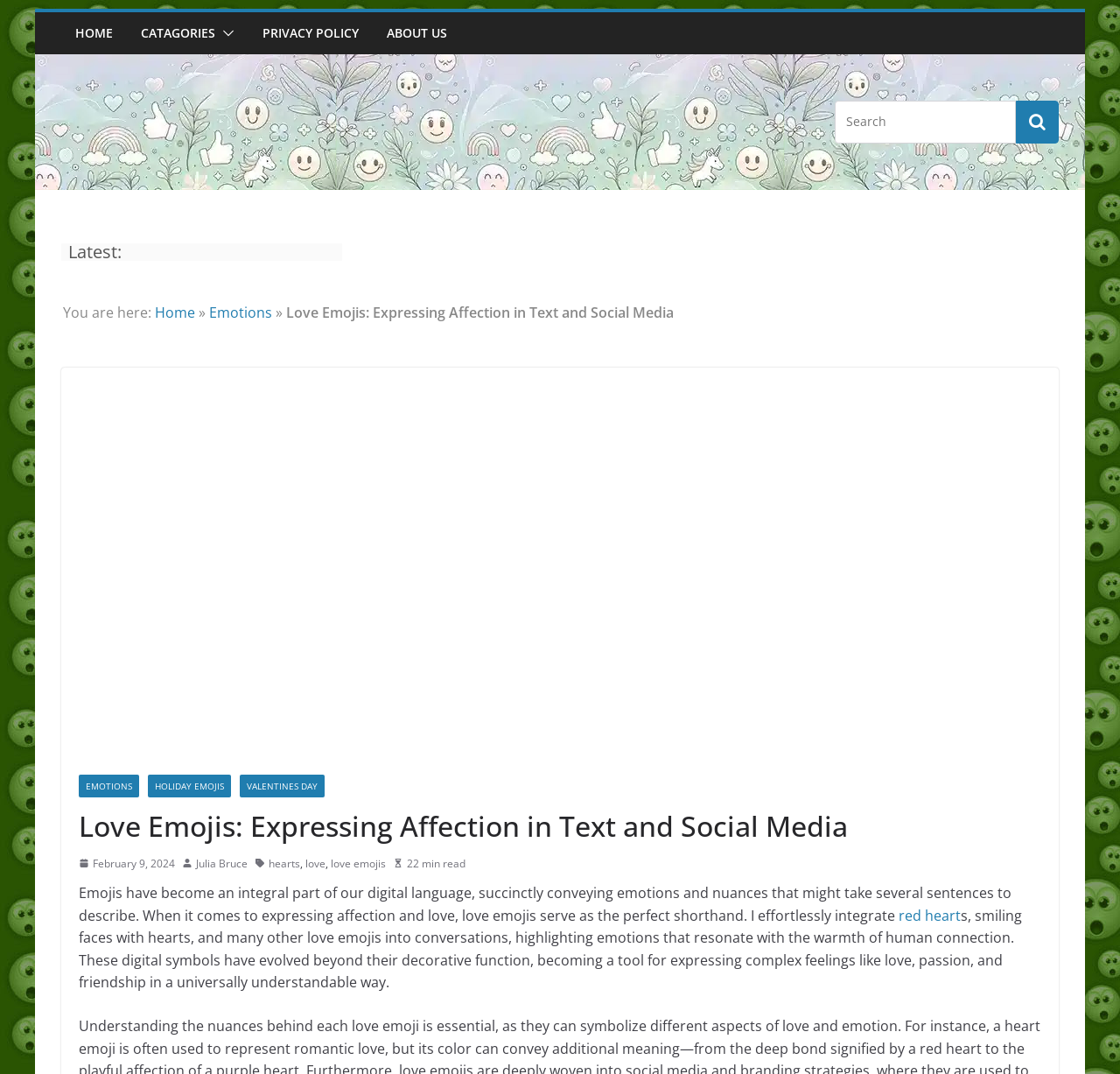Provide the bounding box coordinates of the HTML element described as: "February 9, 2024". The bounding box coordinates should be four float numbers between 0 and 1, i.e., [left, top, right, bottom].

[0.07, 0.796, 0.156, 0.812]